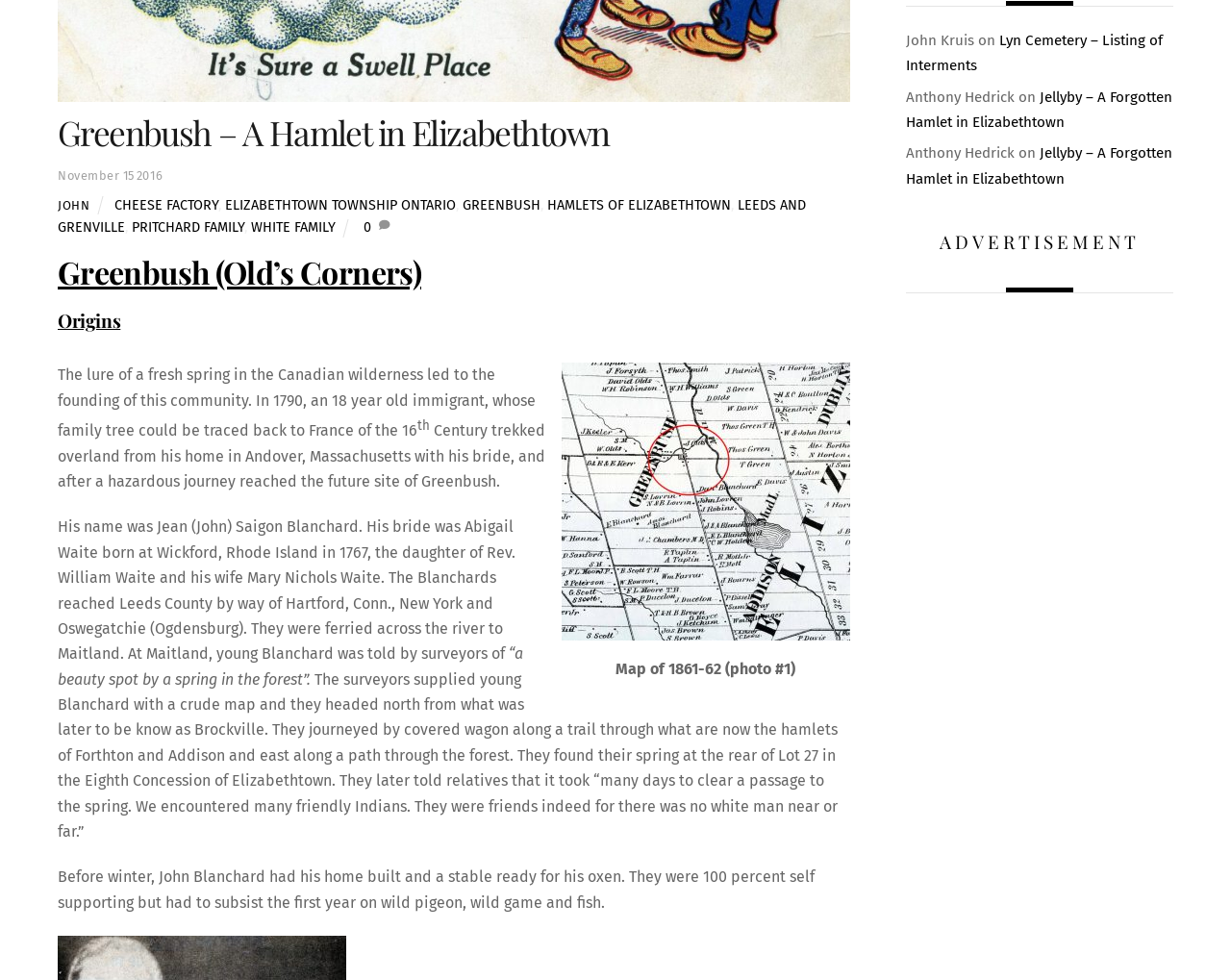Using floating point numbers between 0 and 1, provide the bounding box coordinates in the format (top-left x, top-left y, bottom-right x, bottom-right y). Locate the UI element described here: 5 Economy

None